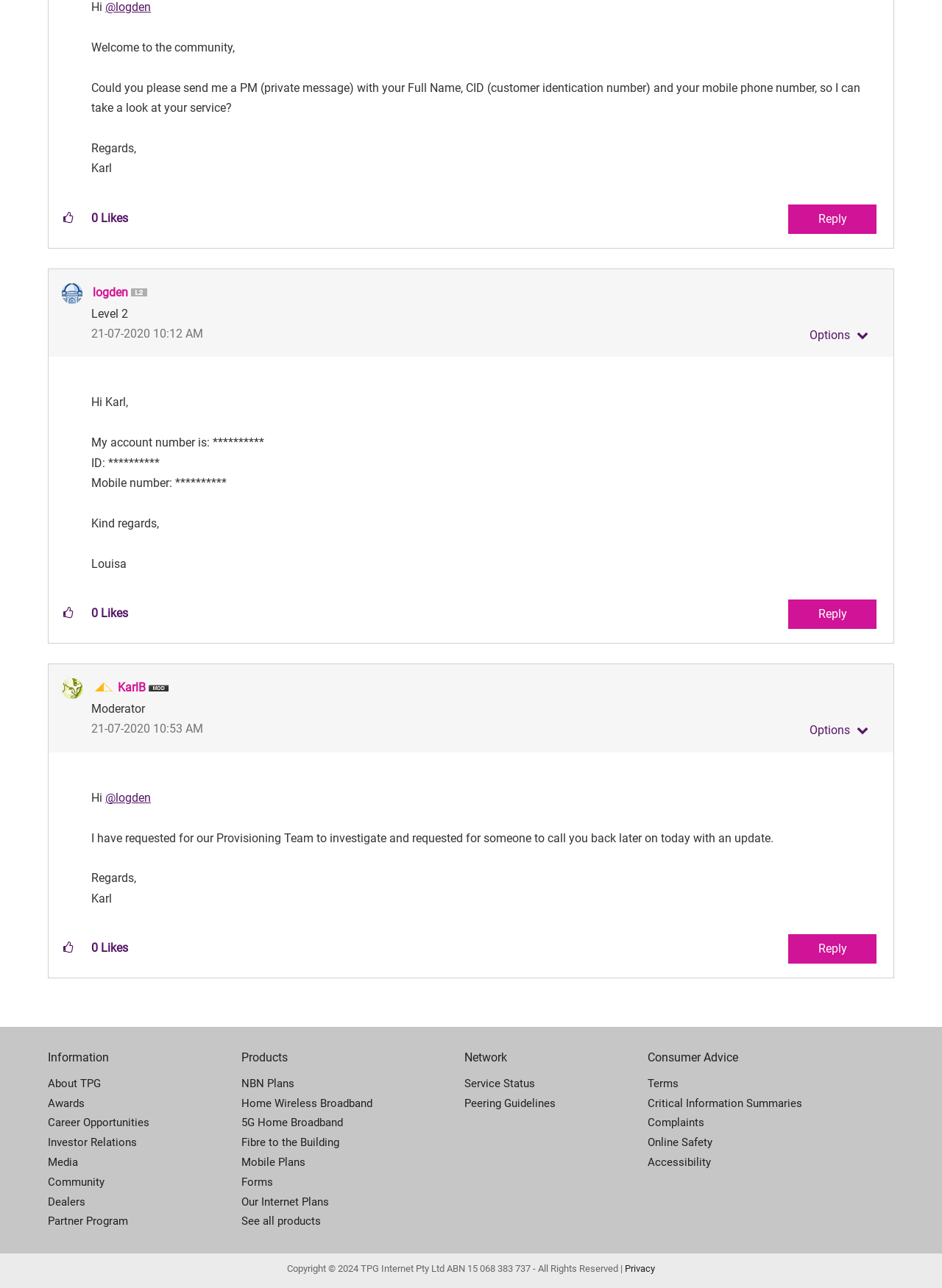Provide a thorough and detailed response to the question by examining the image: 
What is the date of the first post?

The question can be answered by looking at the generic element that contains the posted on information. The static text element inside the generic element shows that the post was made on 21-07-2020.